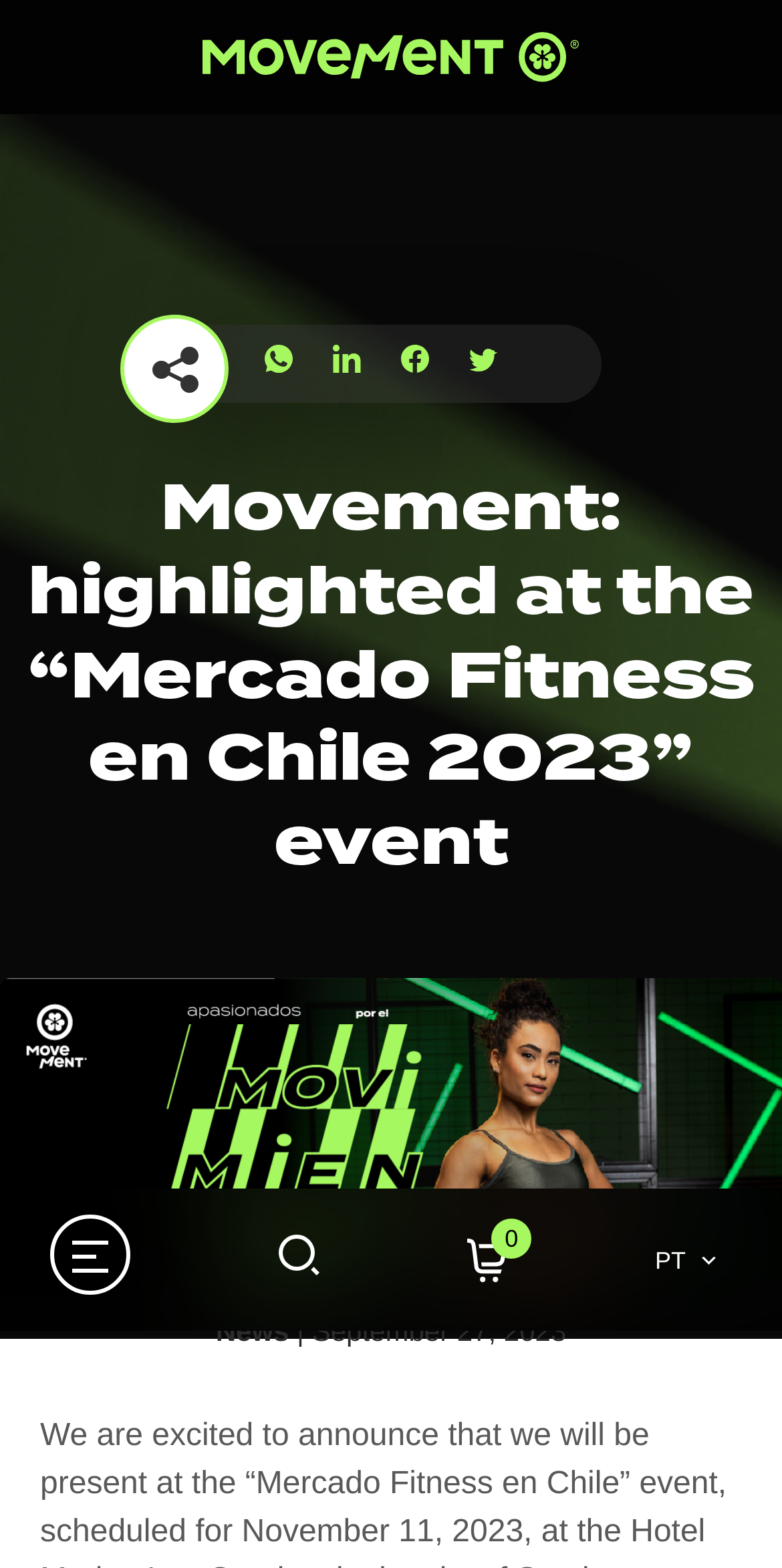Determine the primary headline of the webpage.

Movement: highlighted at the “Mercado Fitness en Chile 2023” event